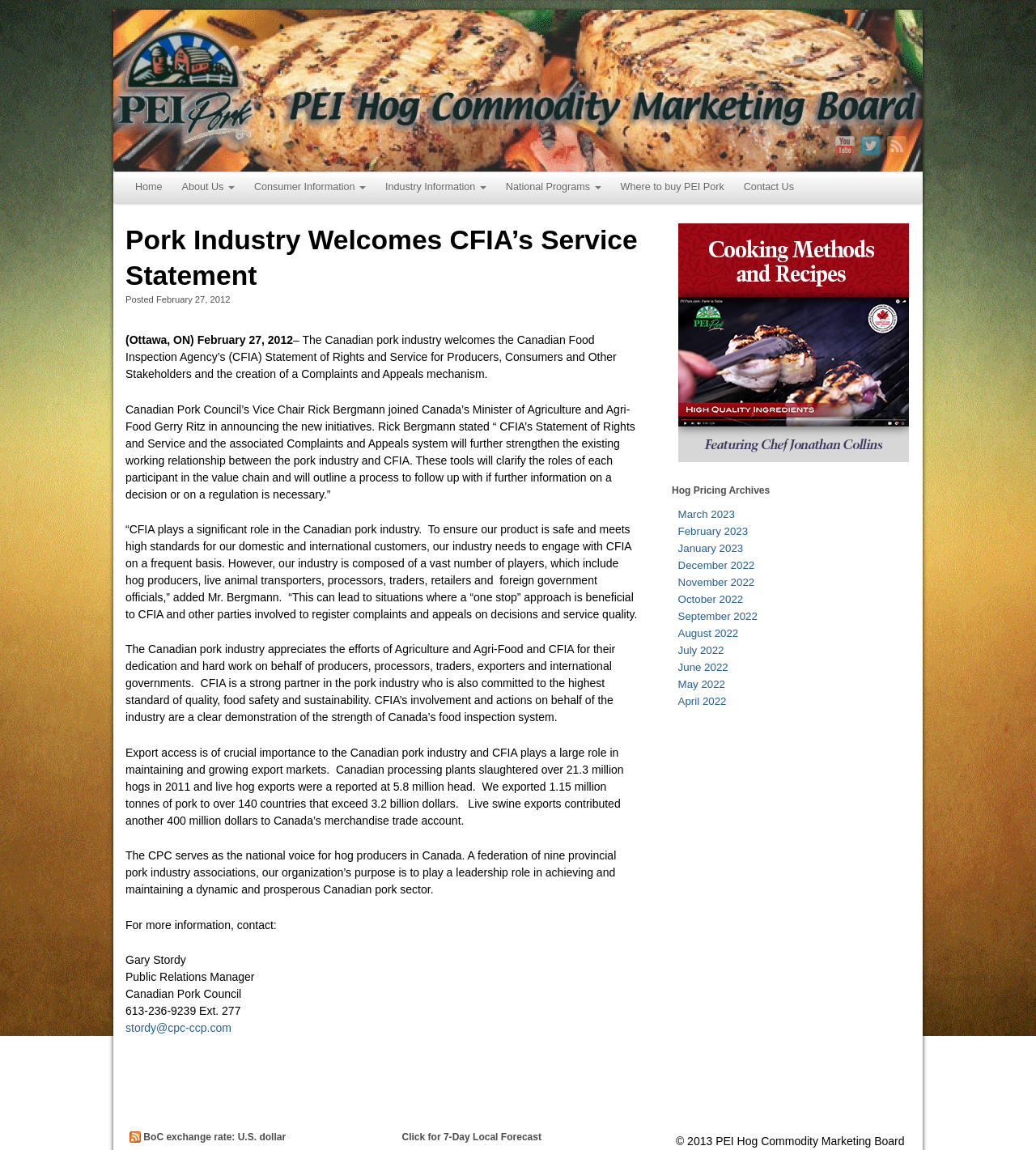What is the name of the organization?
Based on the image, answer the question in a detailed manner.

The name of the organization can be found in the top-left corner of the webpage, where it is written as 'PEI Hog Commodity Marketing Board' and also has a corresponding image.